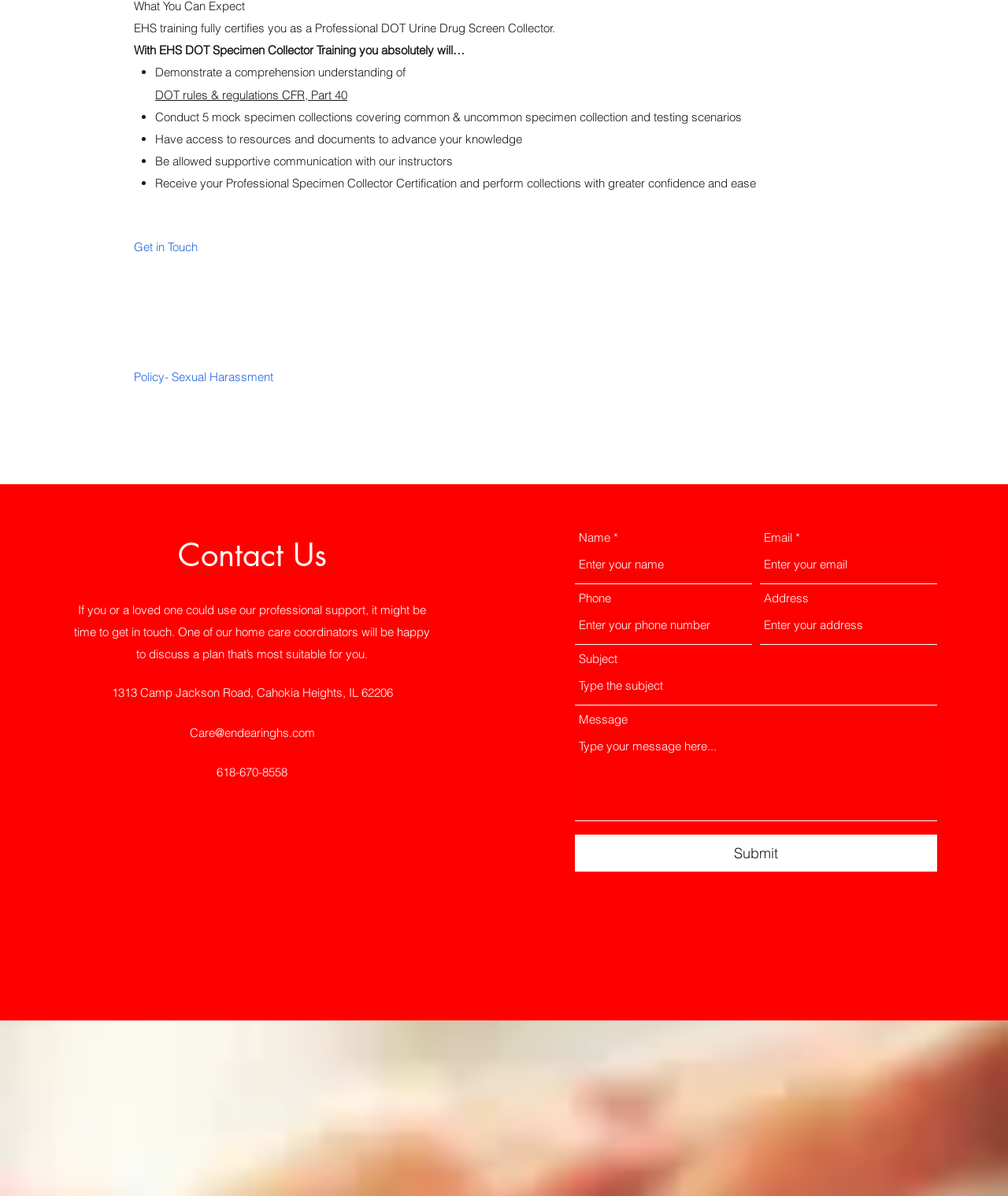What is the certification provided by EHS training?
Identify the answer in the screenshot and reply with a single word or phrase.

Professional DOT Urine Drug Screen Collector